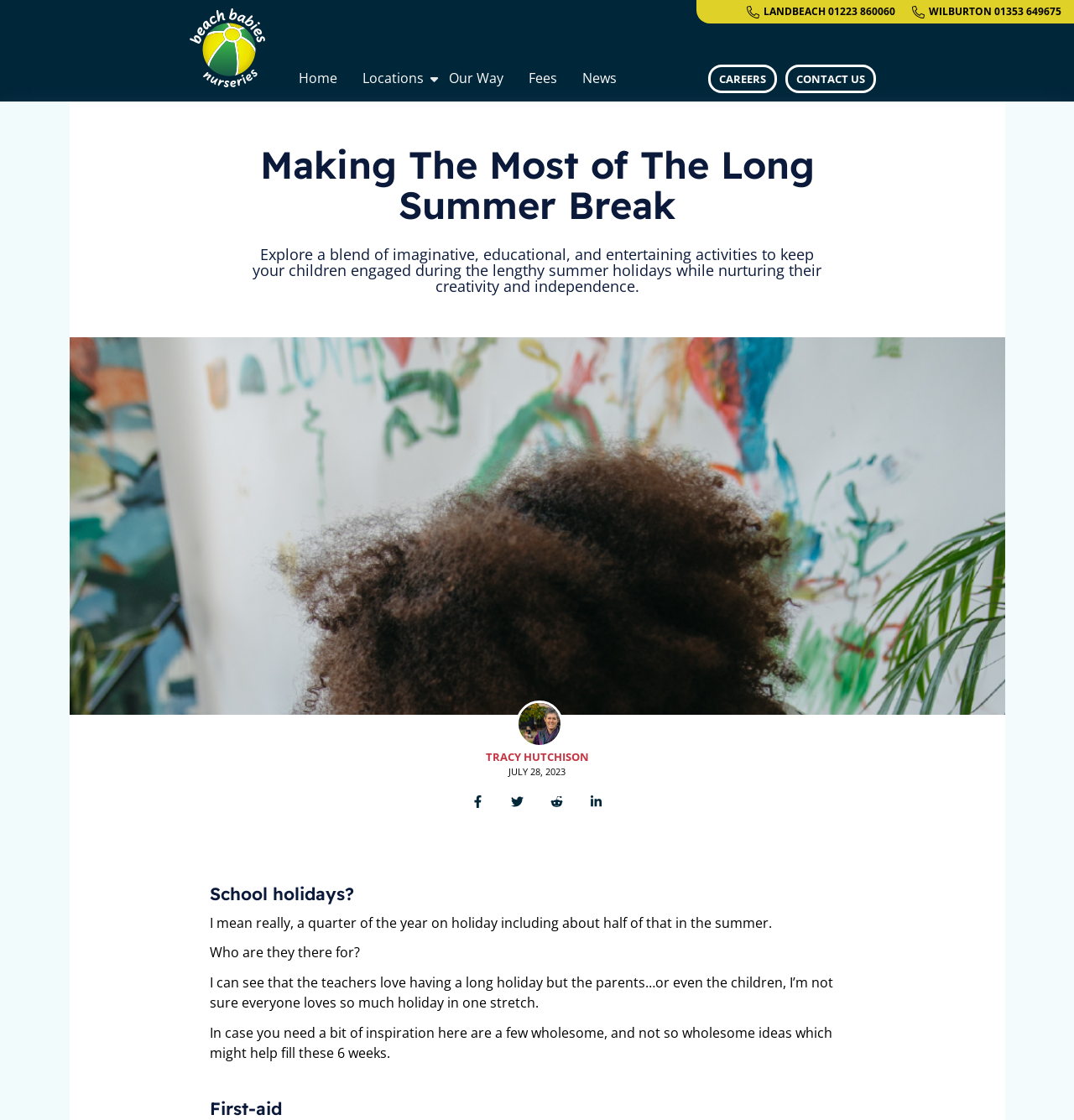How many locations are listed?
Using the information from the image, answer the question thoroughly.

The two locations listed are 'LANDBEACH 01223 860060' and 'WILBURTON 01353 649675', which are presented as links at the top of the webpage.